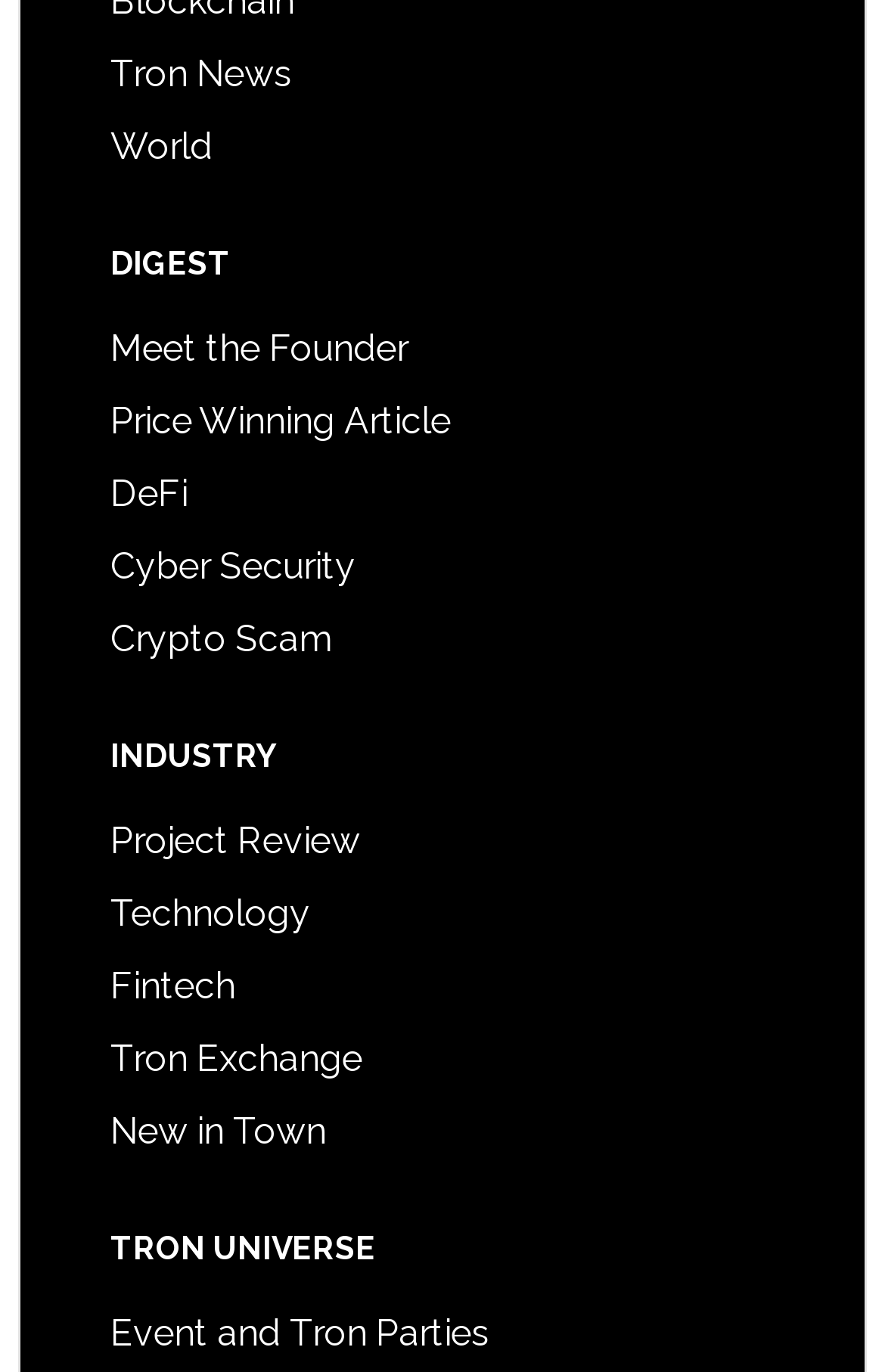What is the first category on the webpage? From the image, respond with a single word or brief phrase.

Tron News